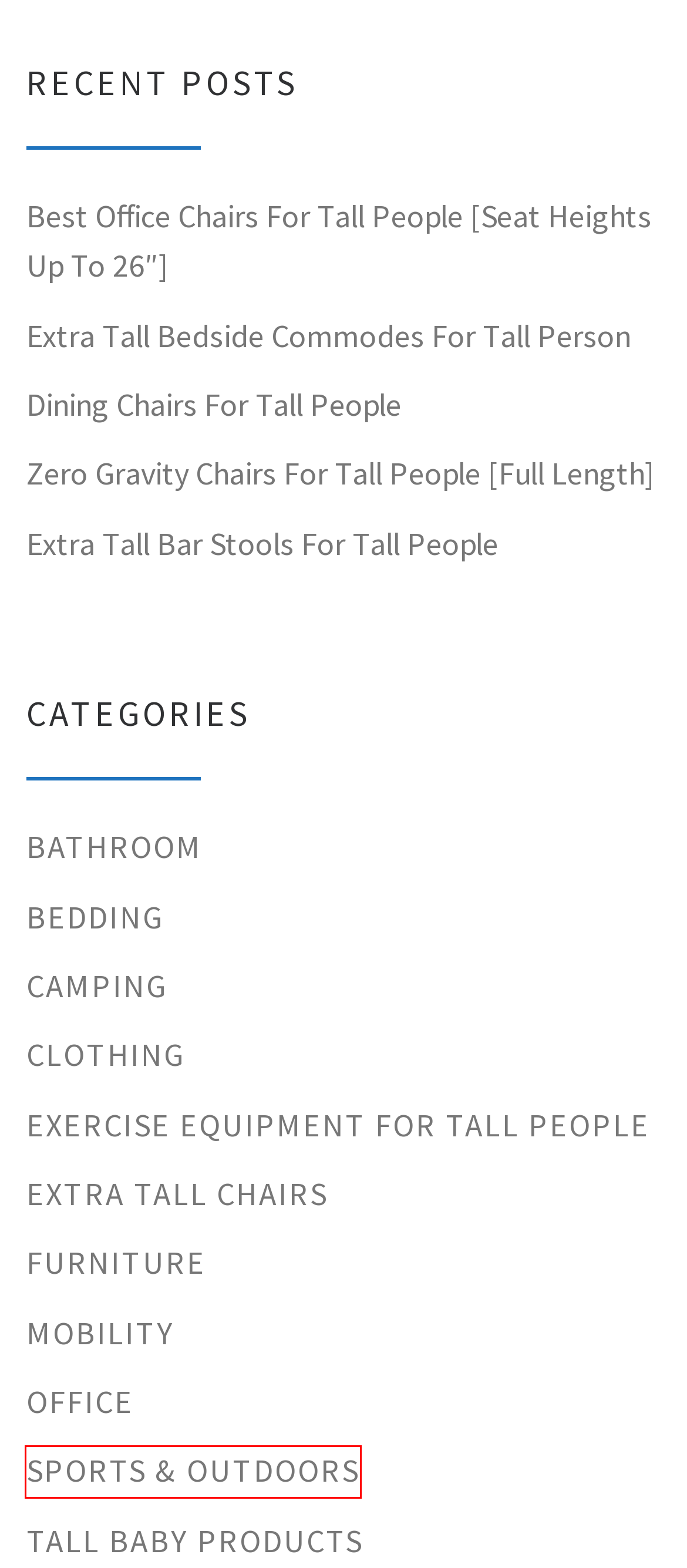Observe the webpage screenshot and focus on the red bounding box surrounding a UI element. Choose the most appropriate webpage description that corresponds to the new webpage after clicking the element in the bounding box. Here are the candidates:
A. Sports & Outdoors | People Living Tall
B. Zero Gravity Chairs For Tall People [Full Length] | People Living Tall
C. Mobility | People Living Tall
D. Extra Tall Bedside Commodes For Tall Person | People Living Tall
E. Bedding | People Living Tall
F. Clothing | People Living Tall
G. Furniture | People Living Tall
H. Office | People Living Tall

A